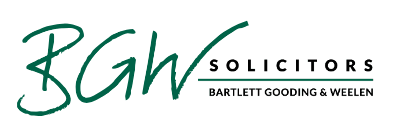Generate an elaborate caption for the given image.

The image showcases the professional logo of BGW Solicitors, prominently displaying the letters "BGW" in a stylized green script, followed by the word "SOLICITORS" in a sleek, bold font. Below this, the full name "BARTLETT GOODING & WEELEN" is presented, aligning with the overall branding of the firm. This logo symbolizes the firm's strong commitment to legal excellence and professionalism within the legal services industry, reinforcing its identity as a trusted firm in the community.